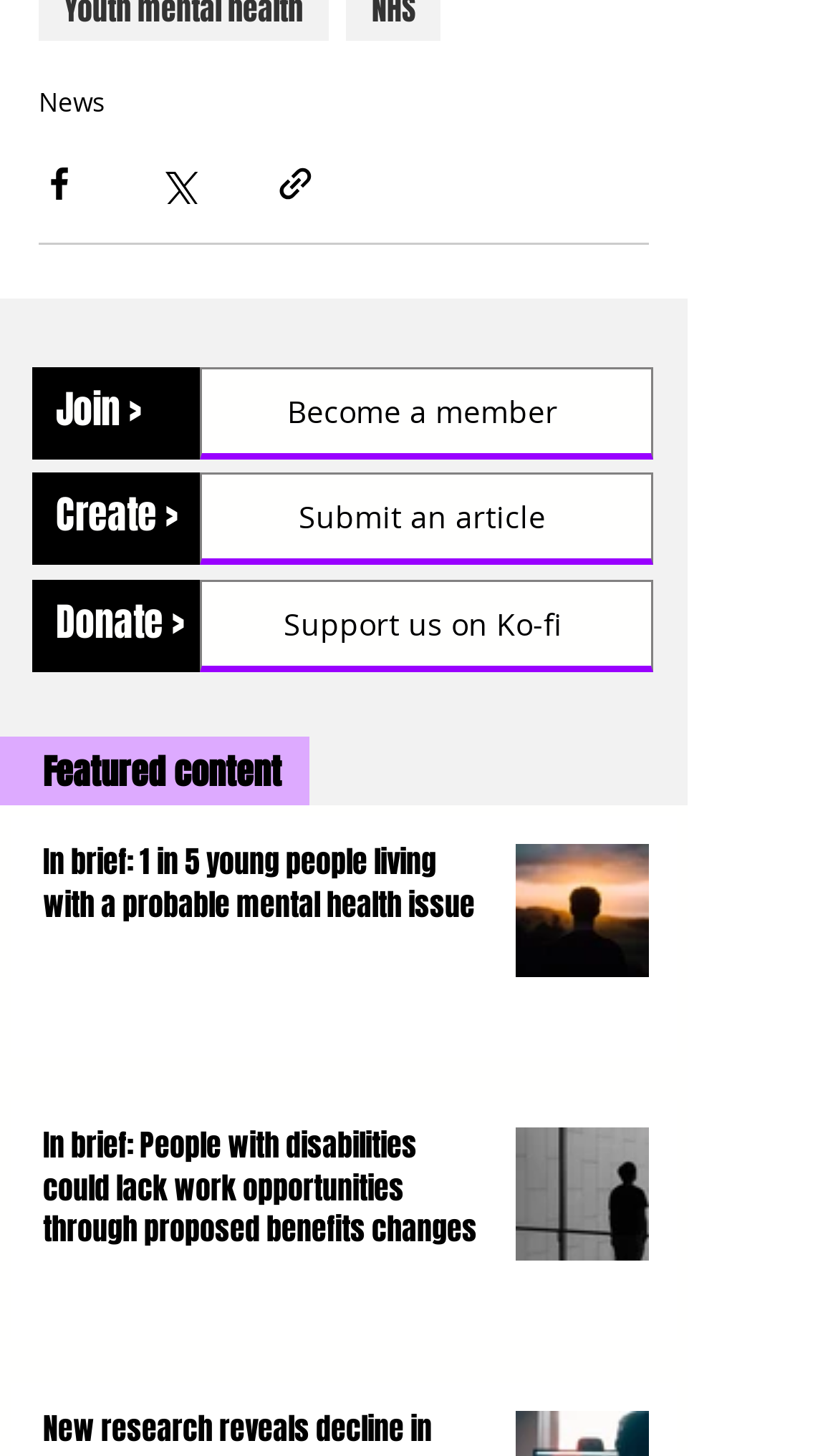Please provide a brief answer to the following inquiry using a single word or phrase:
What is the purpose of the 'Become a member' button?

To join the community